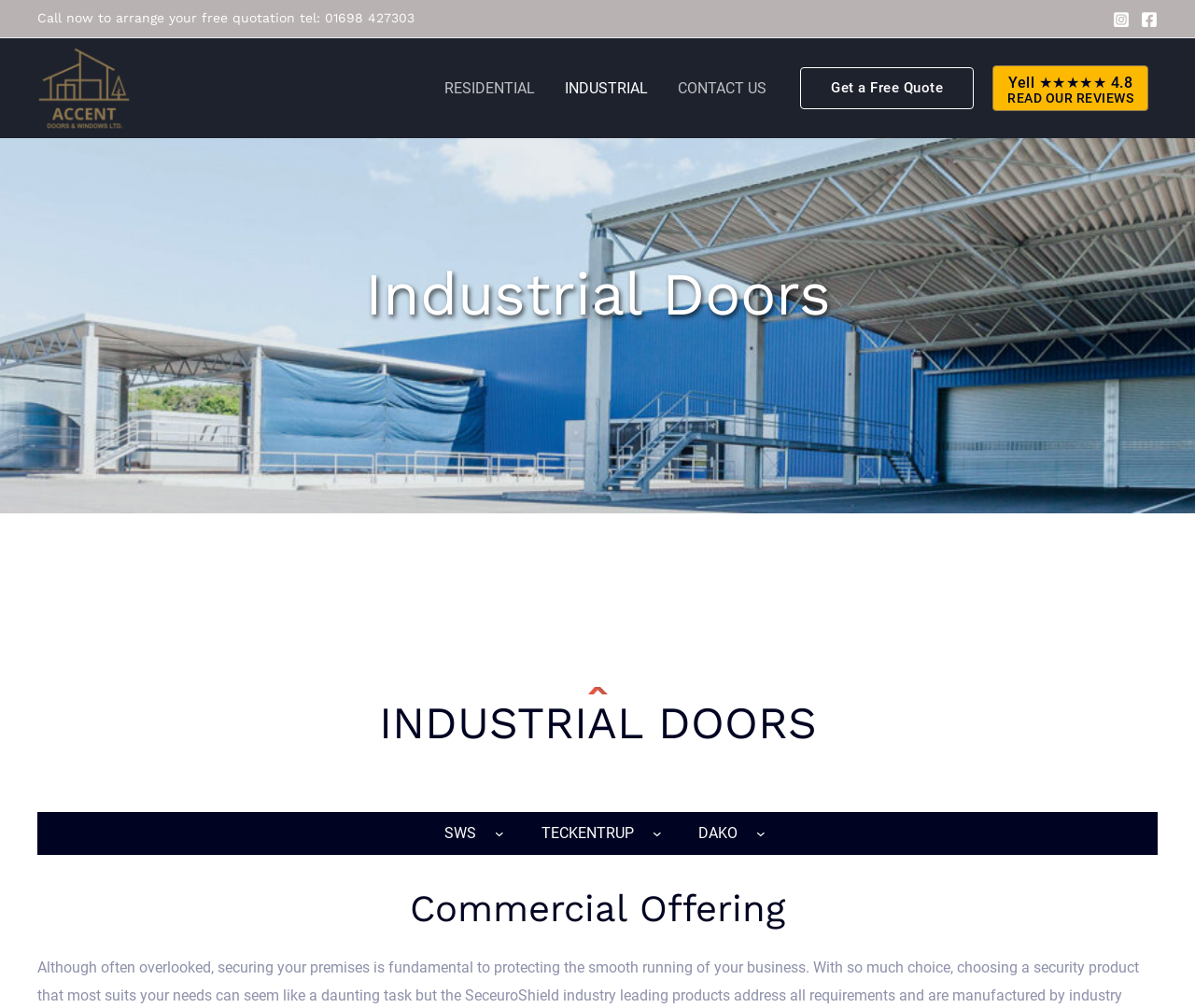Using the given description, provide the bounding box coordinates formatted as (top-left x, top-left y, bottom-right x, bottom-right y), with all values being floating point numbers between 0 and 1. Description: alt="Accent Doors and Windows"

[0.031, 0.078, 0.109, 0.095]